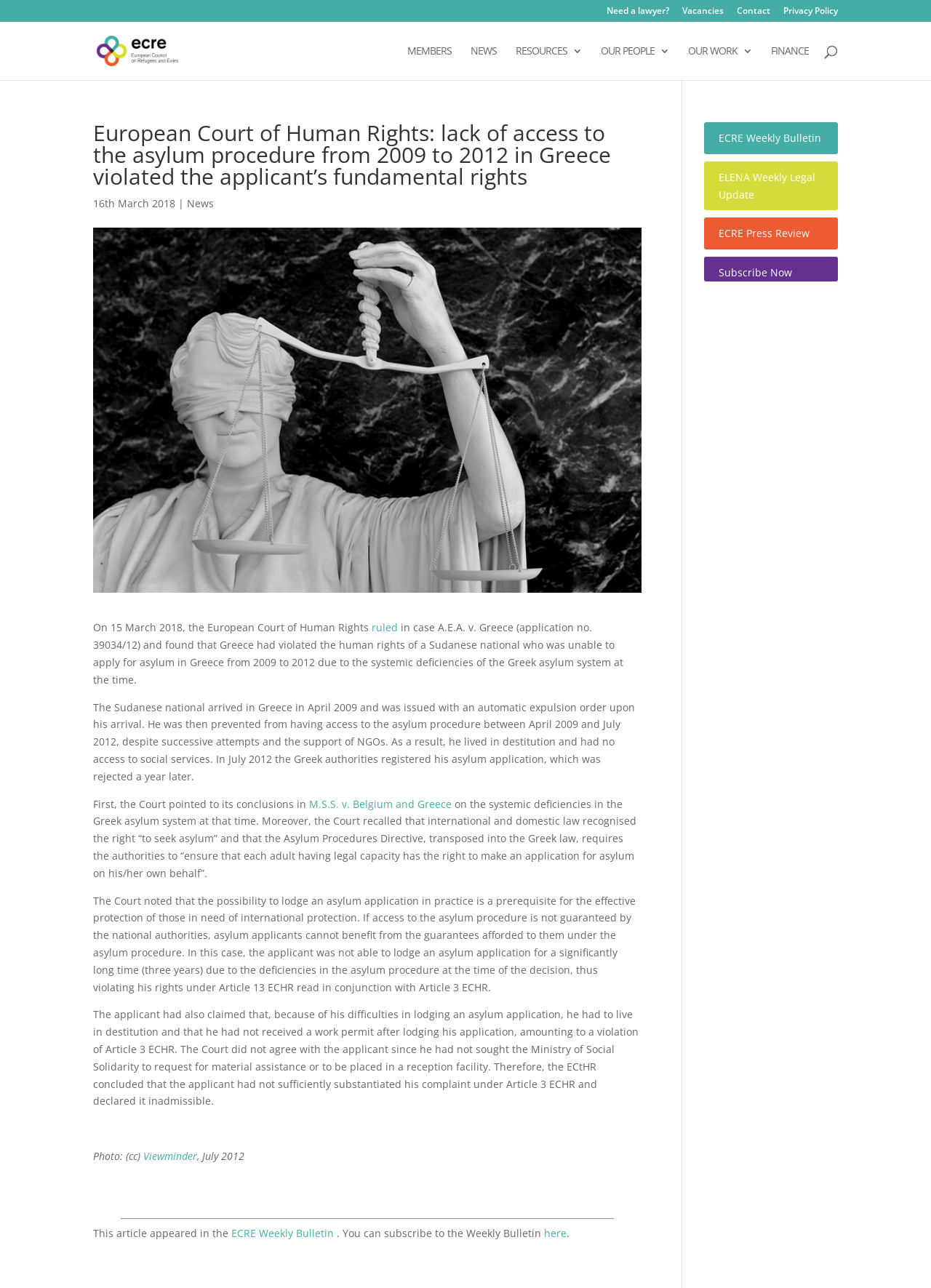Given the description ECRE Weekly Bulletin, predict the bounding box coordinates of the UI element. Ensure the coordinates are in the format (top-left x, top-left y, bottom-right x, bottom-right y) and all values are between 0 and 1.

[0.248, 0.952, 0.362, 0.962]